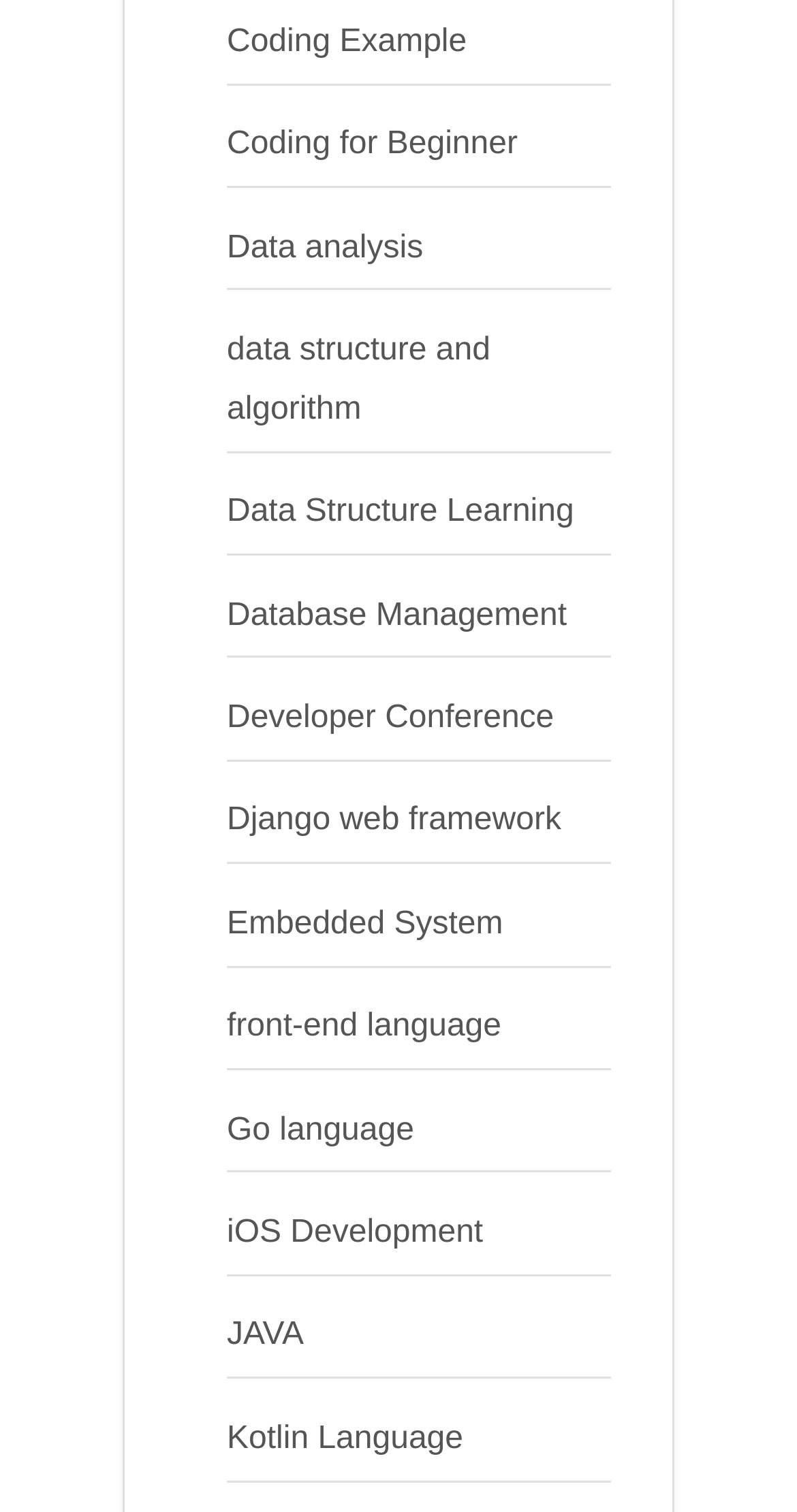Specify the bounding box coordinates of the area to click in order to follow the given instruction: "Start with JAVA."

[0.285, 0.872, 0.381, 0.895]